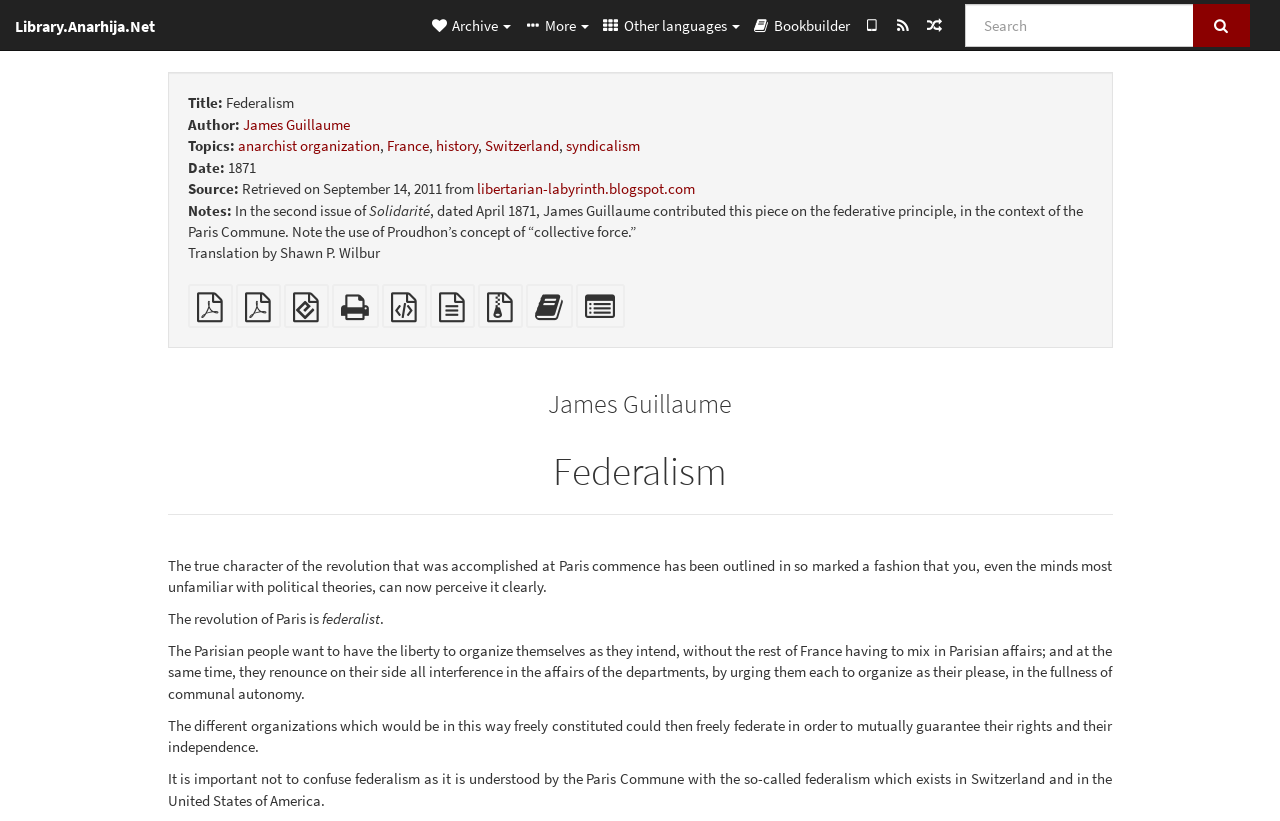Locate and provide the bounding box coordinates for the HTML element that matches this description: "plain text source".

[0.336, 0.369, 0.371, 0.392]